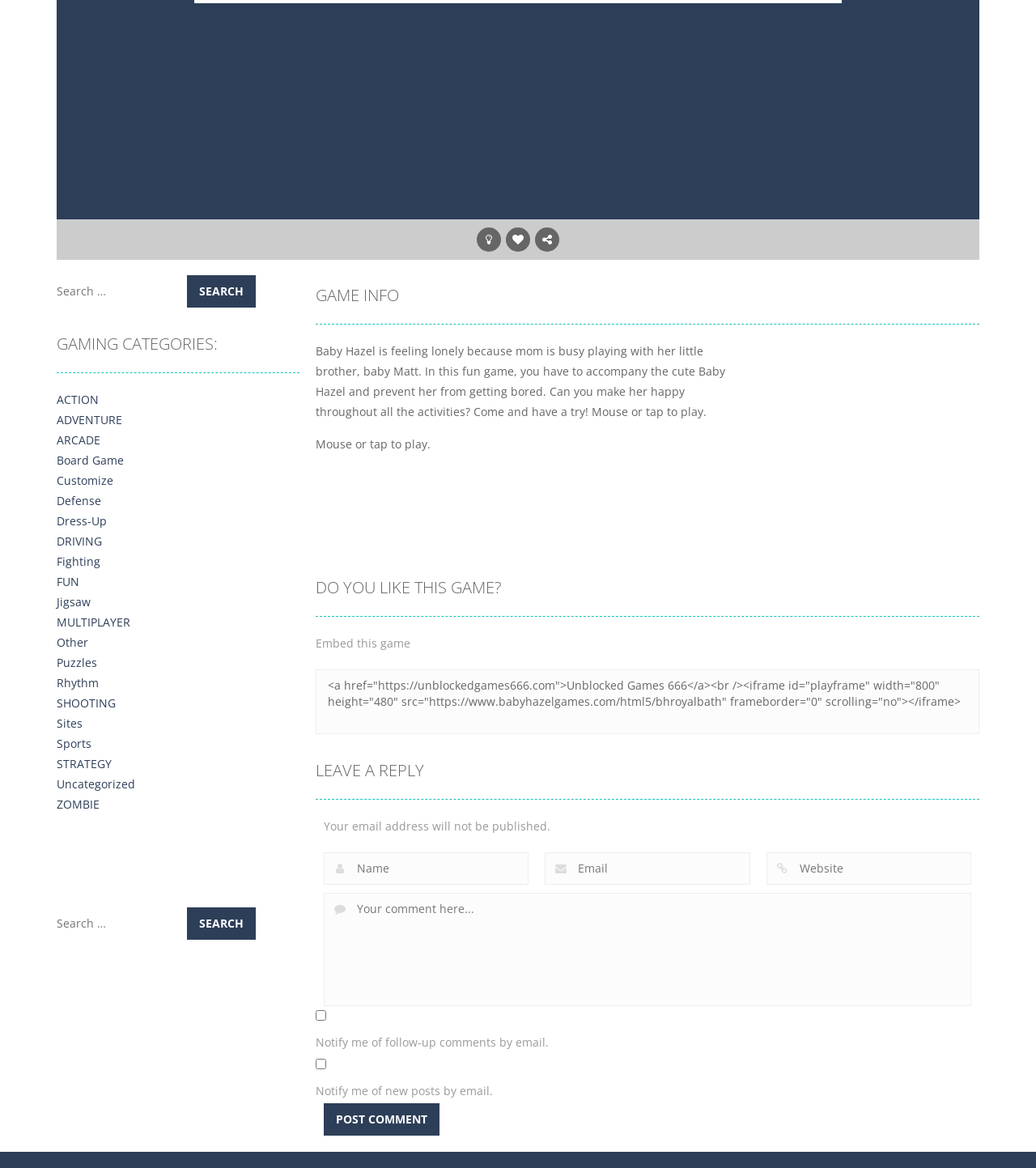Respond to the following query with just one word or a short phrase: 
What is the purpose of the 'Post Comment' button?

To post a comment